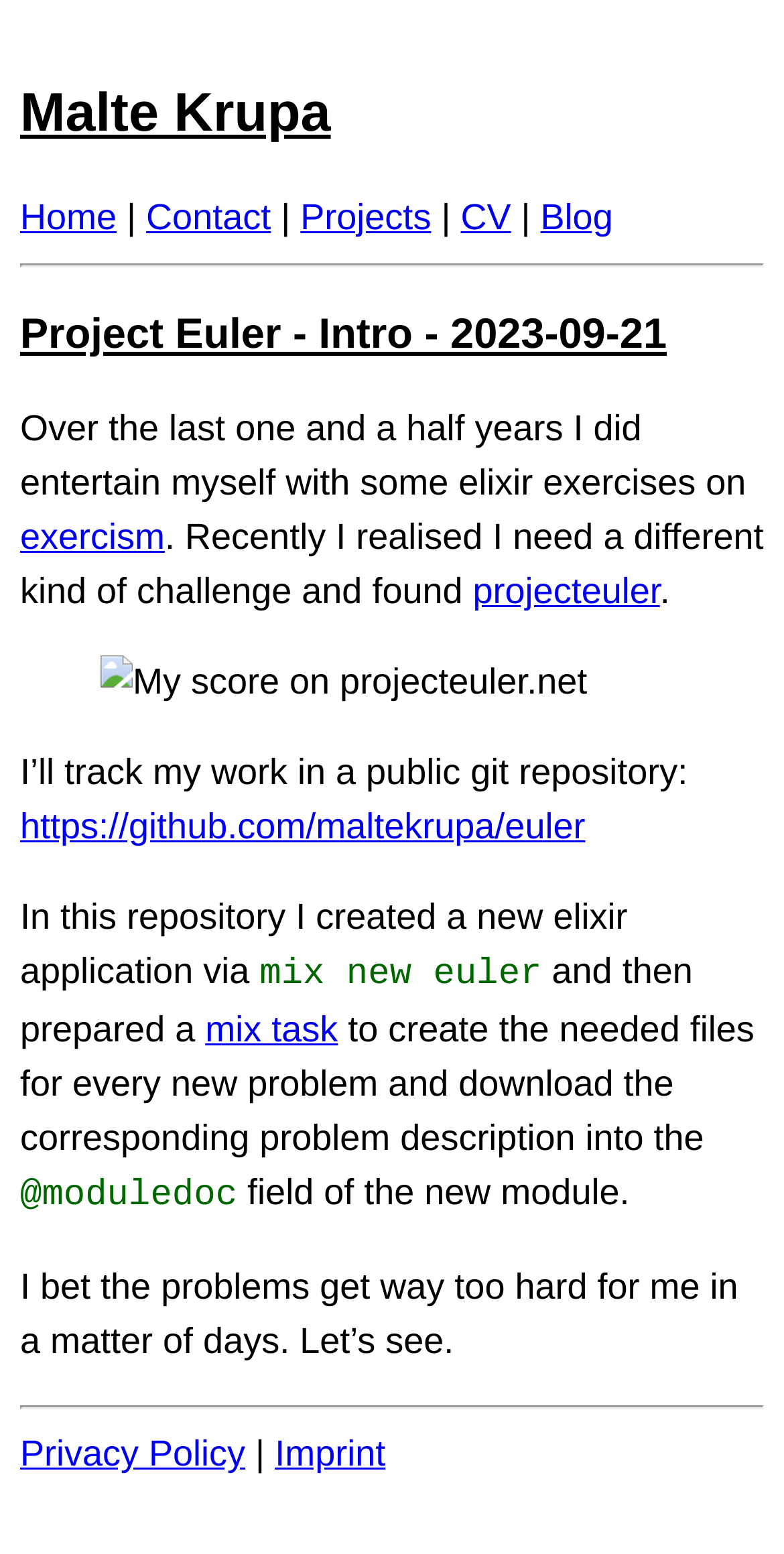Provide the bounding box coordinates of the UI element that matches the description: "mix task".

[0.262, 0.647, 0.431, 0.673]